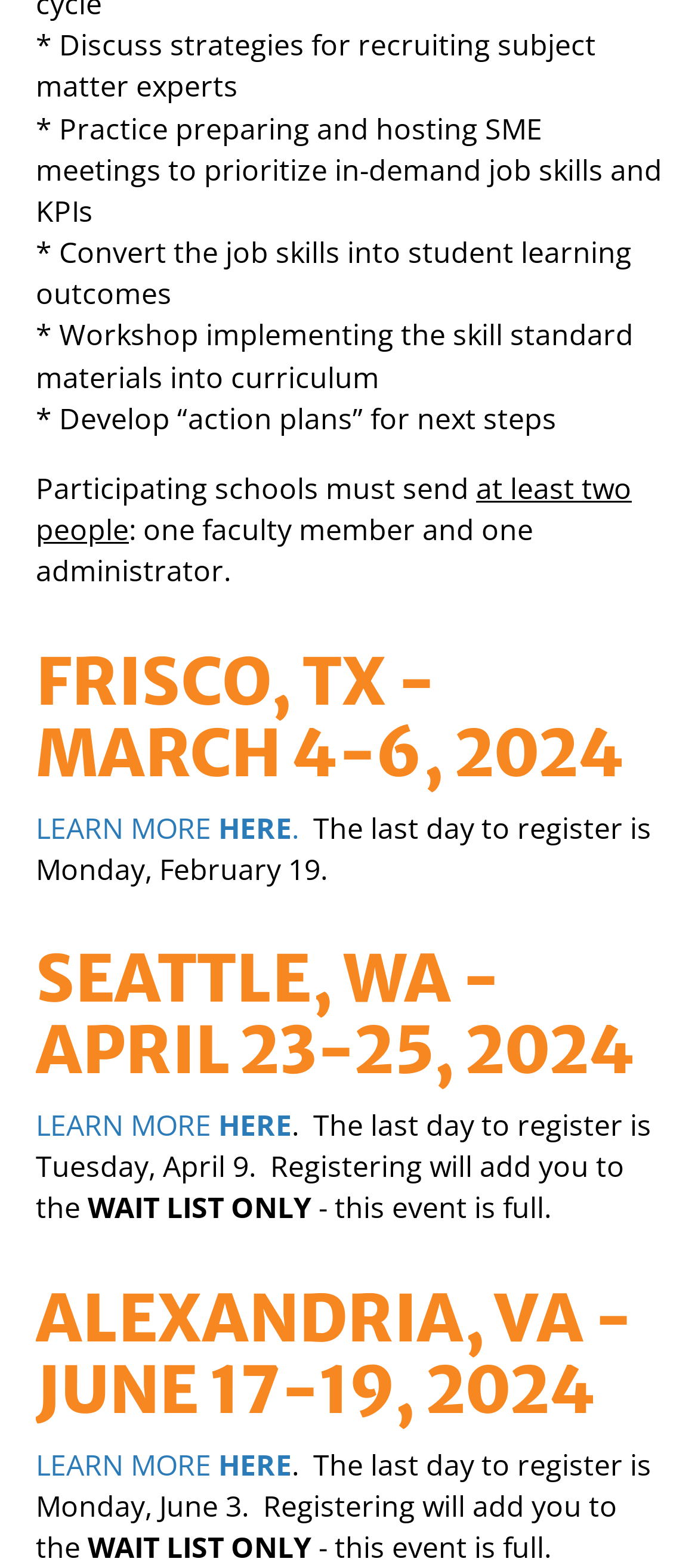Based on the image, provide a detailed and complete answer to the question: 
How many people must a participating school send?

I found the answer by reading the text that says 'Participating schools must send at least two people'.